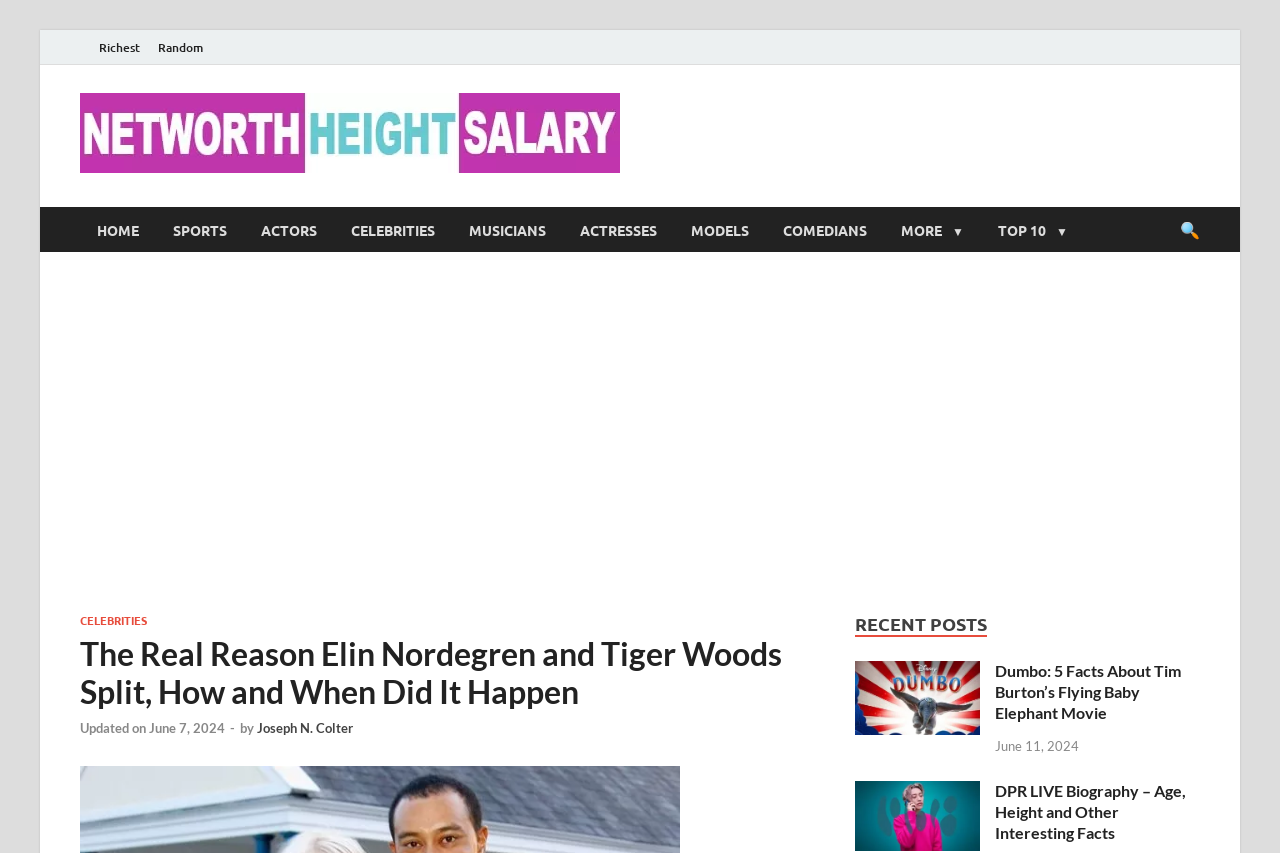Please identify the bounding box coordinates of the clickable element to fulfill the following instruction: "View the biography of DPR LIVE". The coordinates should be four float numbers between 0 and 1, i.e., [left, top, right, bottom].

[0.668, 0.918, 0.766, 0.94]